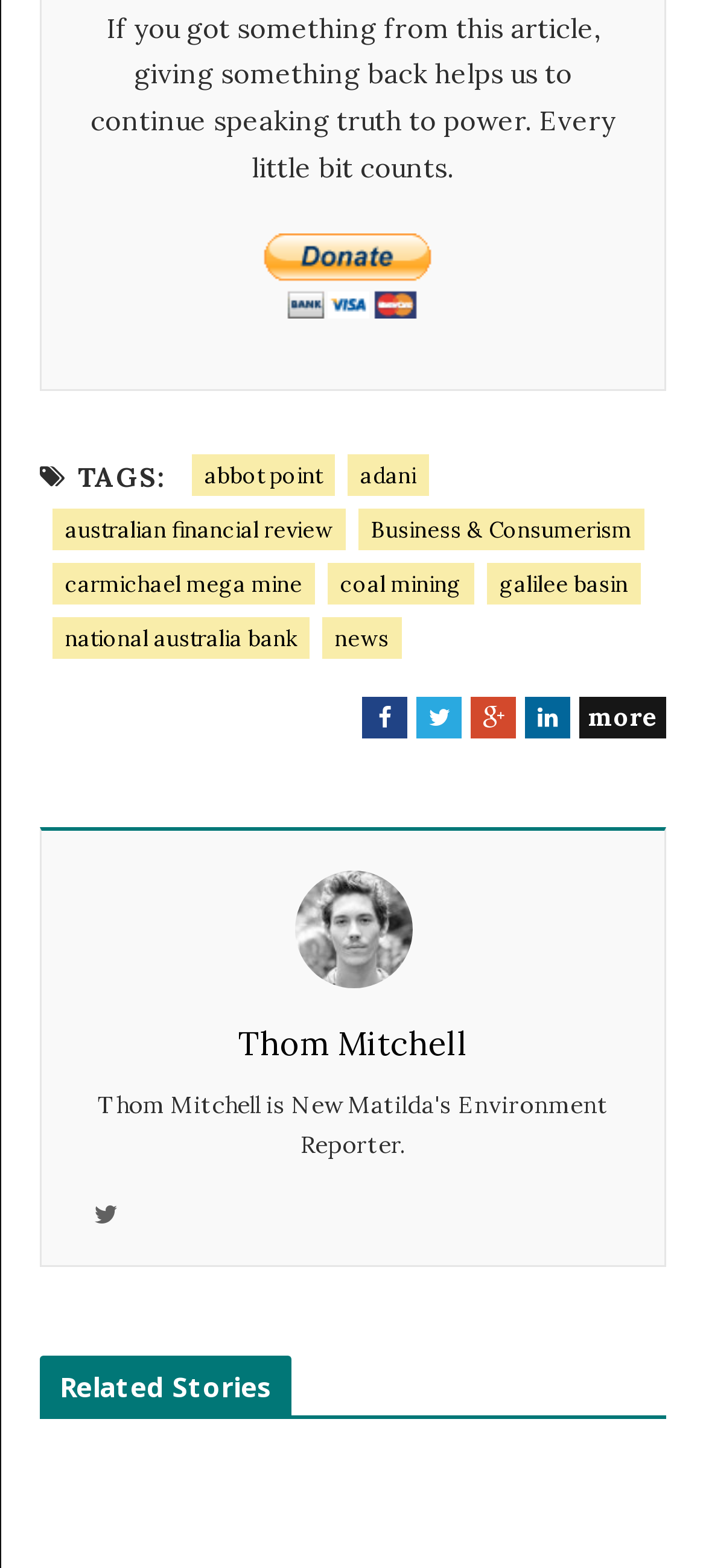Please find the bounding box coordinates (top-left x, top-left y, bottom-right x, bottom-right y) in the screenshot for the UI element described as follows: Thom Mitchell

[0.337, 0.649, 0.663, 0.684]